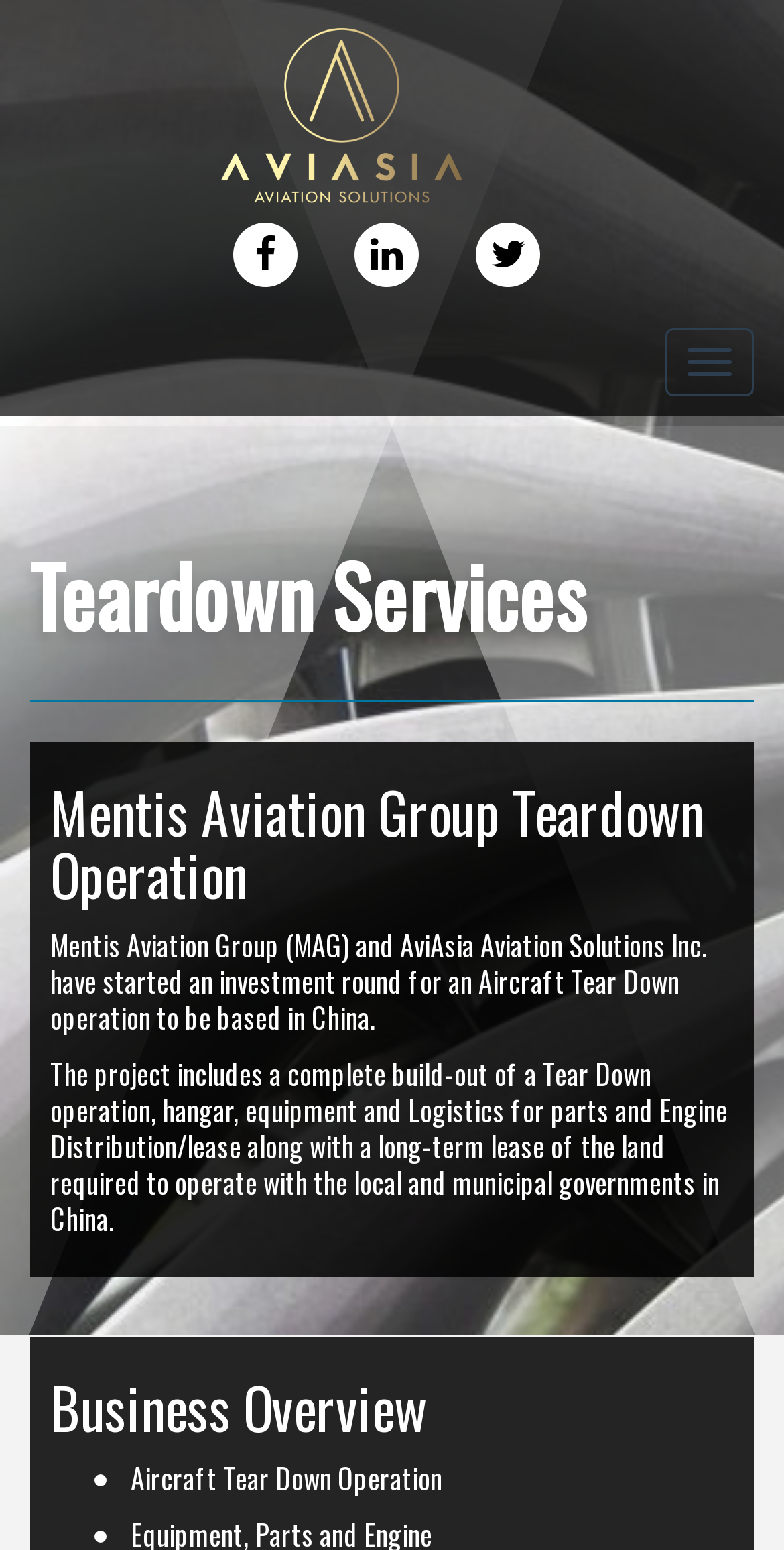Provide your answer to the question using just one word or phrase: How many social media links are present?

3